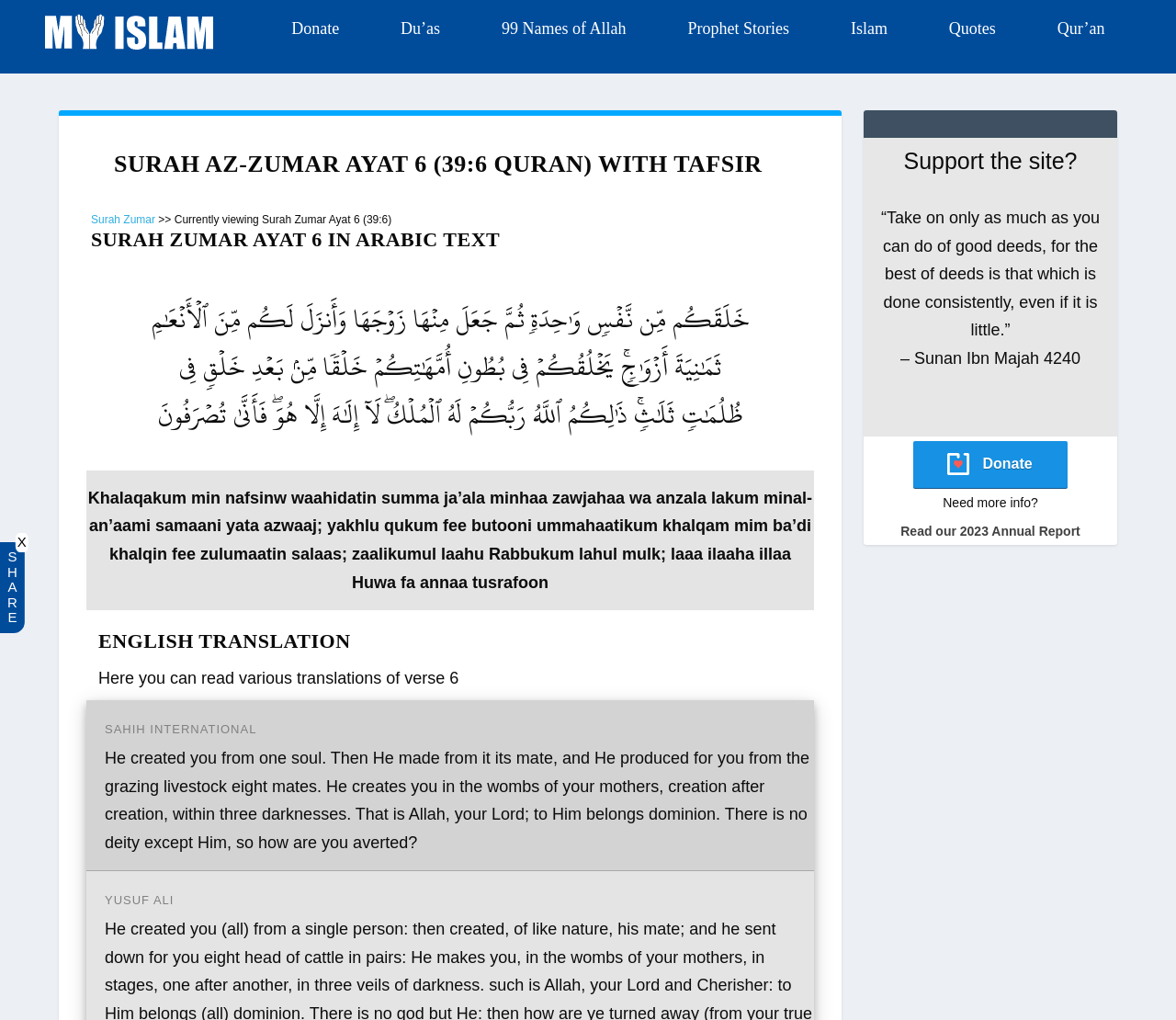Provide a single word or phrase answer to the question: 
What is the name of the Surah being discussed?

Surah Zumar